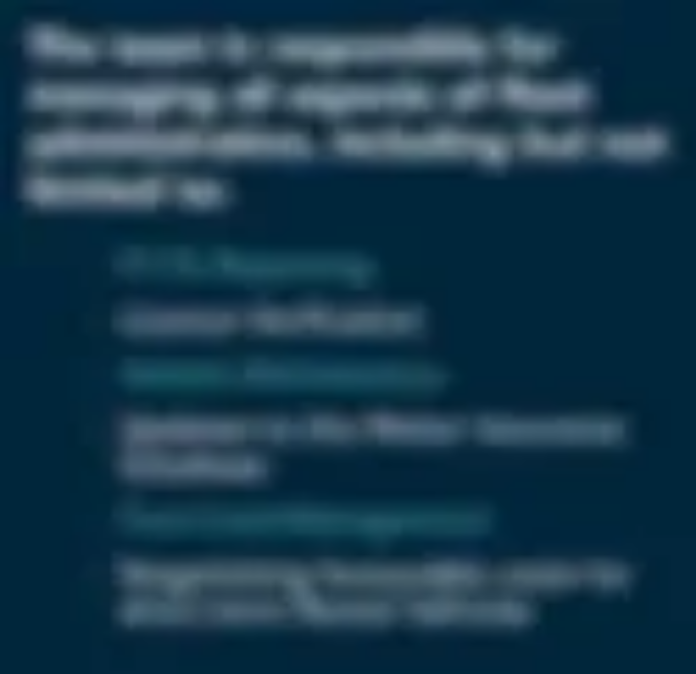Give a short answer to this question using one word or a phrase:
What is the purpose of P&L Reporting in fleet management?

Tracking financial performance